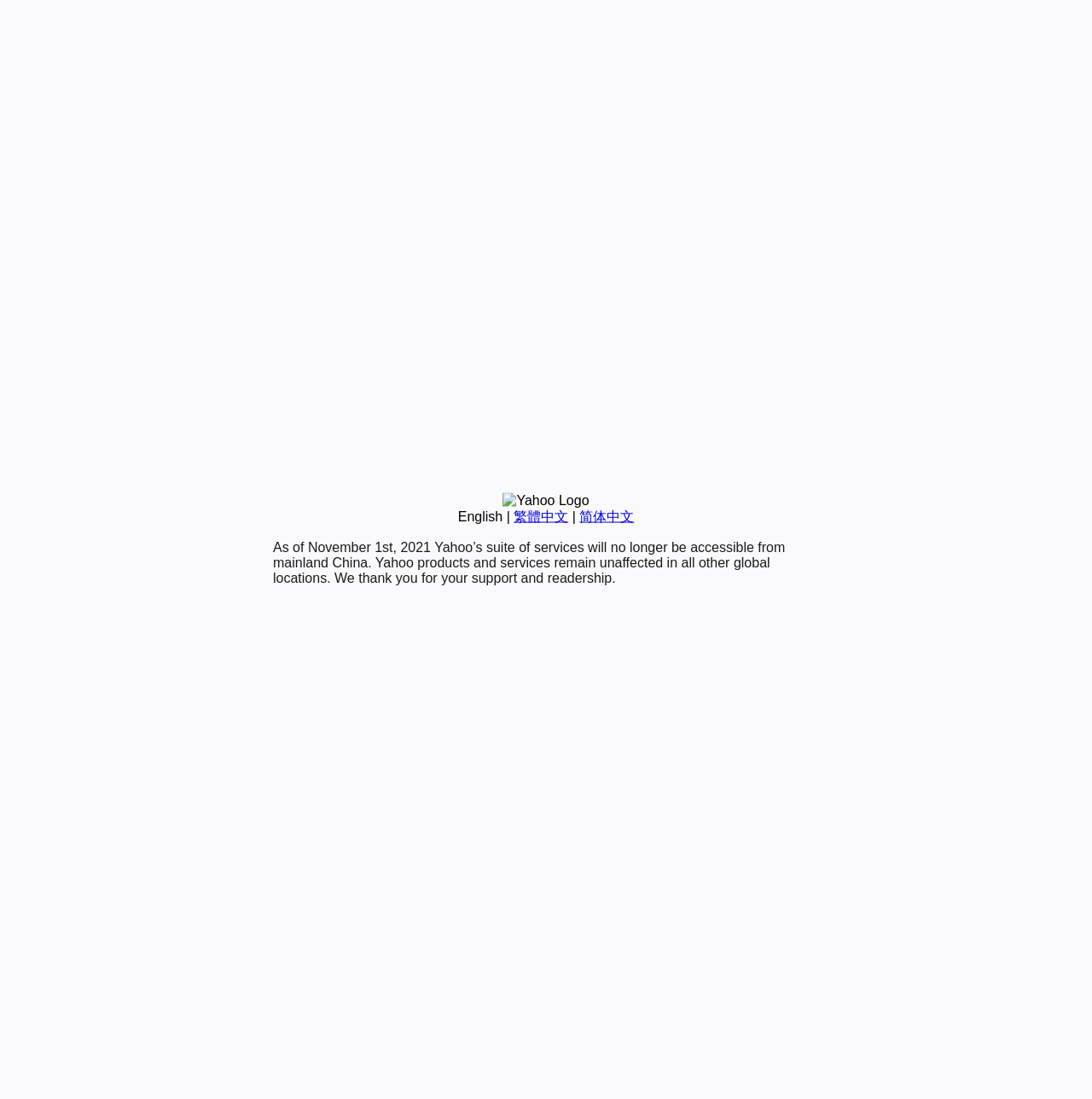Identify the bounding box of the UI component described as: "English".

[0.419, 0.463, 0.46, 0.476]